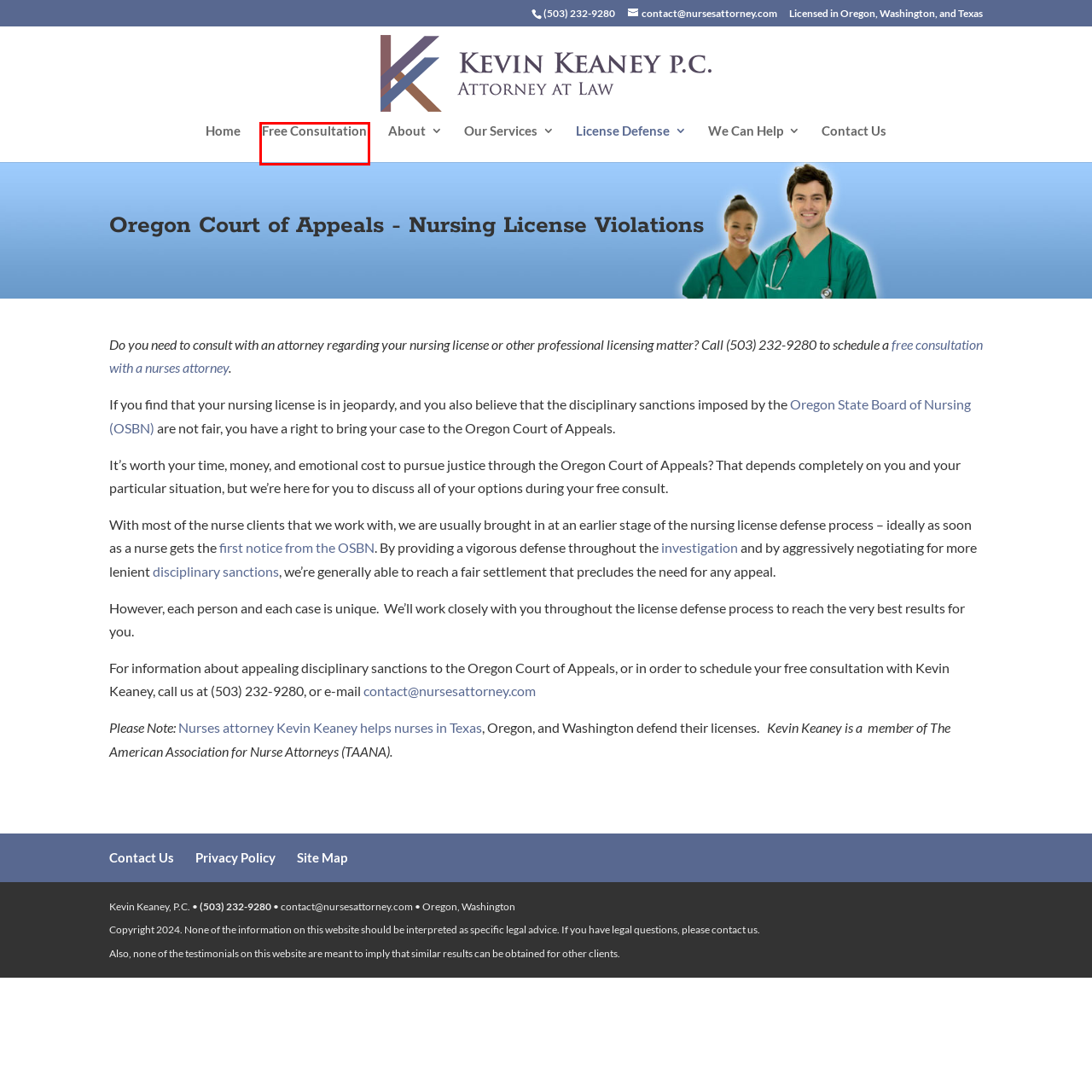Given a screenshot of a webpage with a red bounding box, please pick the webpage description that best fits the new webpage after clicking the element inside the bounding box. Here are the candidates:
A. Oregon State Nursing Board OSBN | Attorney For Nurses
B. Contact | Keaney Law Firm | Kevin Keaney | Attorney For Nurses
C. Keaney Law Firm | Portland, Oregon | Nurses Attorney Oregon
D. Free Legal Consultation For Nurses Oregon | Nurses Attorney
E. Oregon Nursing Board Investigations | Attorney For Nurses
F. Privacy | Attorney For Nurses Oregon | Lawyers, Legal Firm
G. Attorney For Nurses | Portland, Oregon | Free Legal Consult
H. Free Legal Consultation Oregon | Attorney For Nurses

H